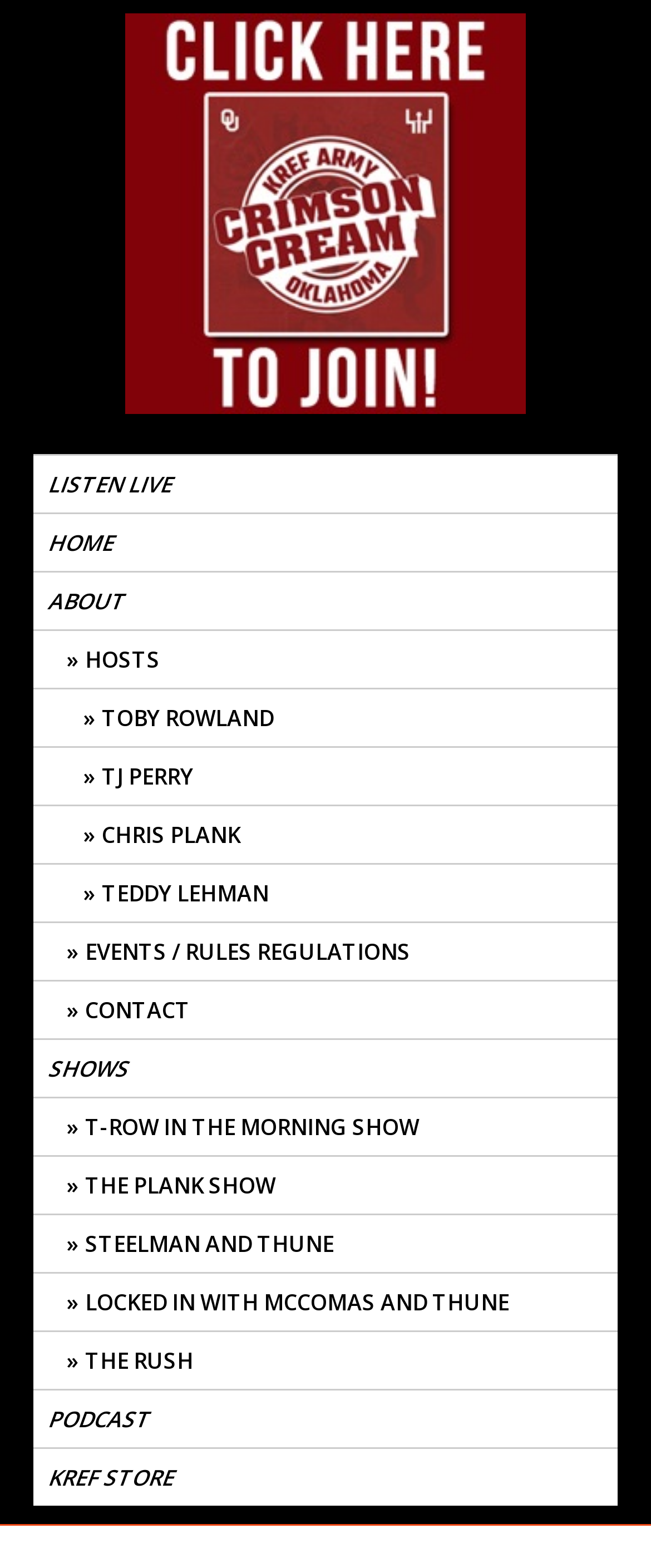Identify the bounding box coordinates for the UI element described as: "title="Newmoor Barn"".

None